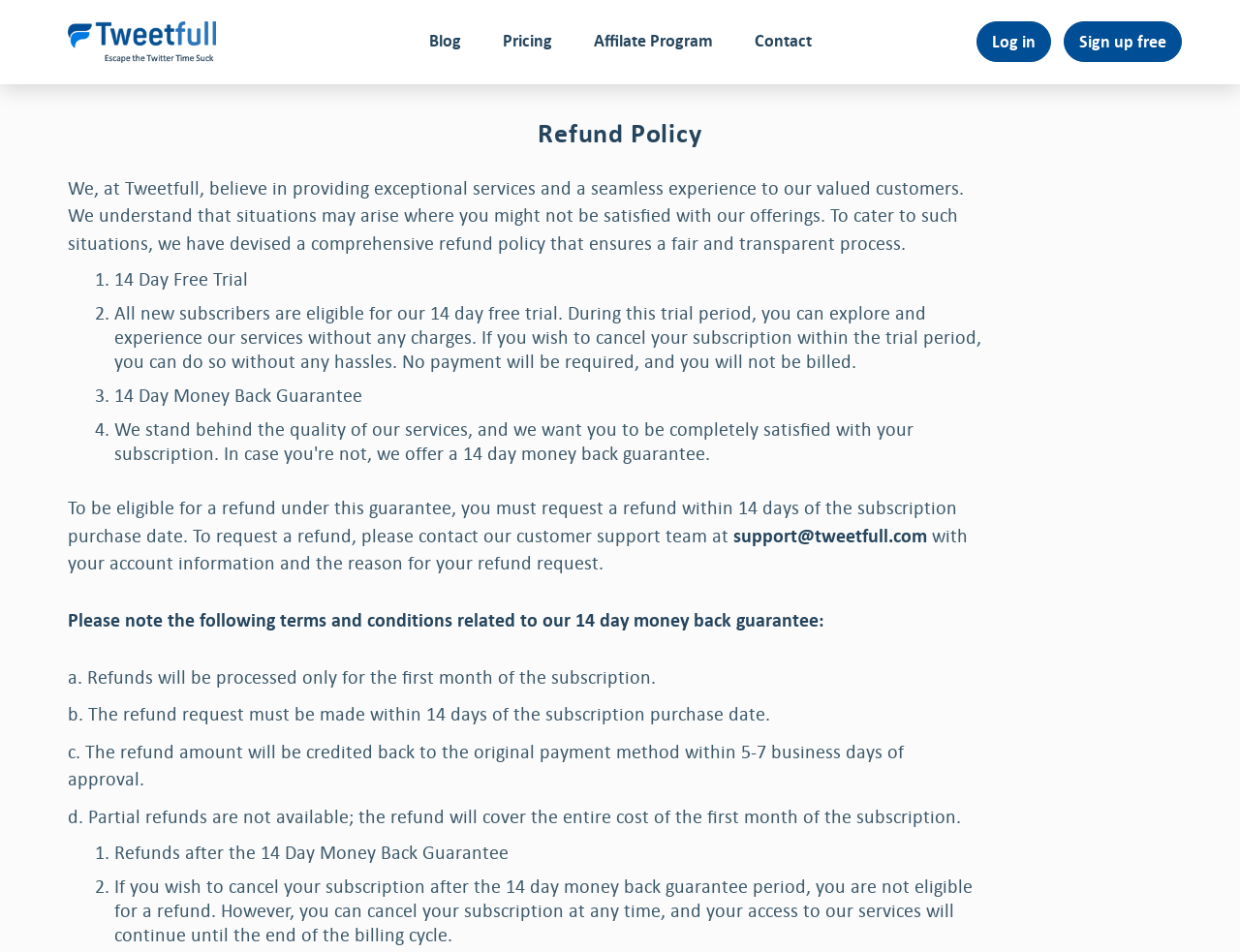Provide a short answer using a single word or phrase for the following question: 
What is the purpose of the 14-day free trial?

To explore services without charges